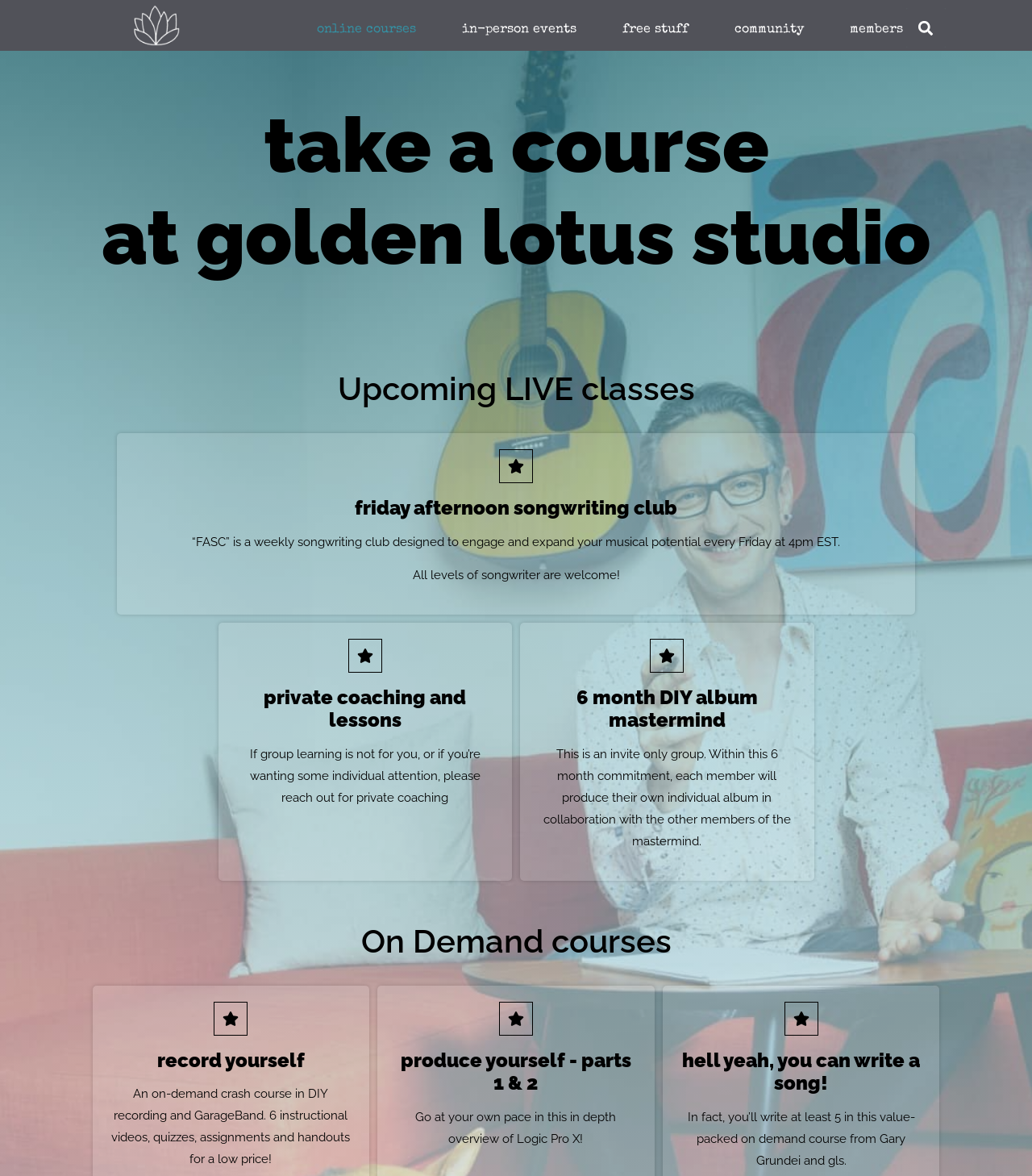Specify the bounding box coordinates of the area that needs to be clicked to achieve the following instruction: "learn about private coaching and lessons".

[0.256, 0.583, 0.452, 0.622]